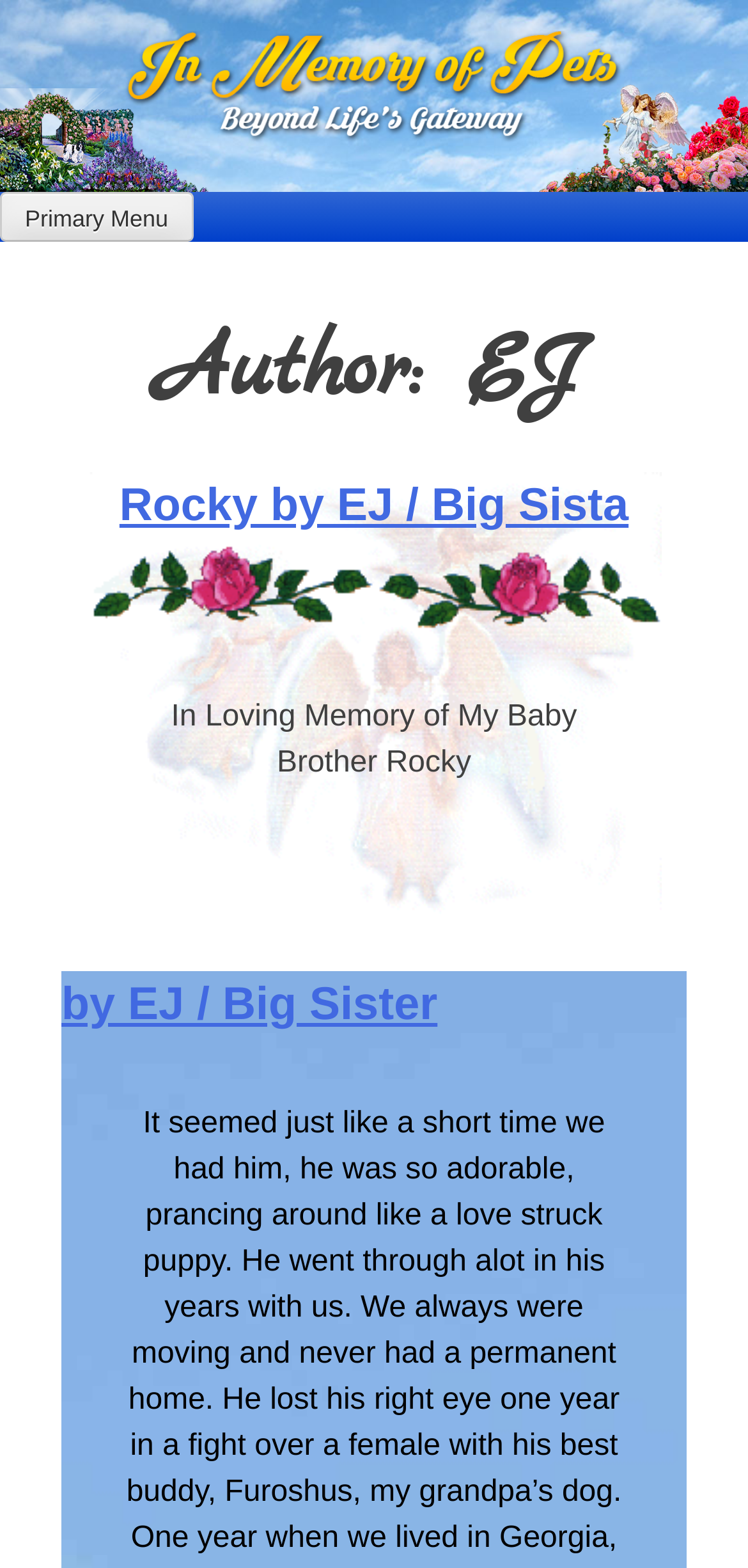Please reply to the following question with a single word or a short phrase:
What is the name of the pet?

Rocky